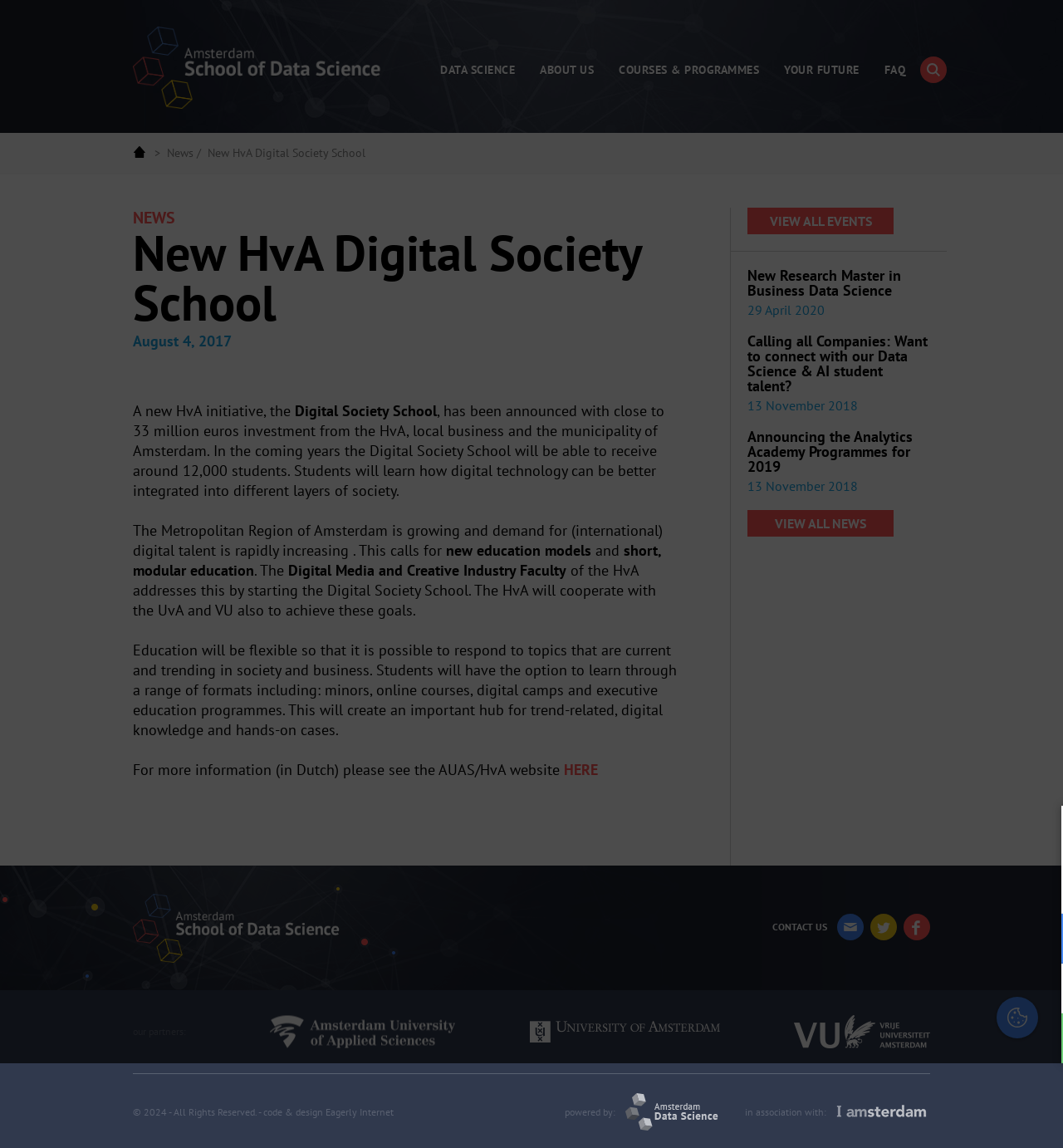Provide the bounding box coordinates of the section that needs to be clicked to accomplish the following instruction: "View all events."

[0.703, 0.181, 0.875, 0.204]